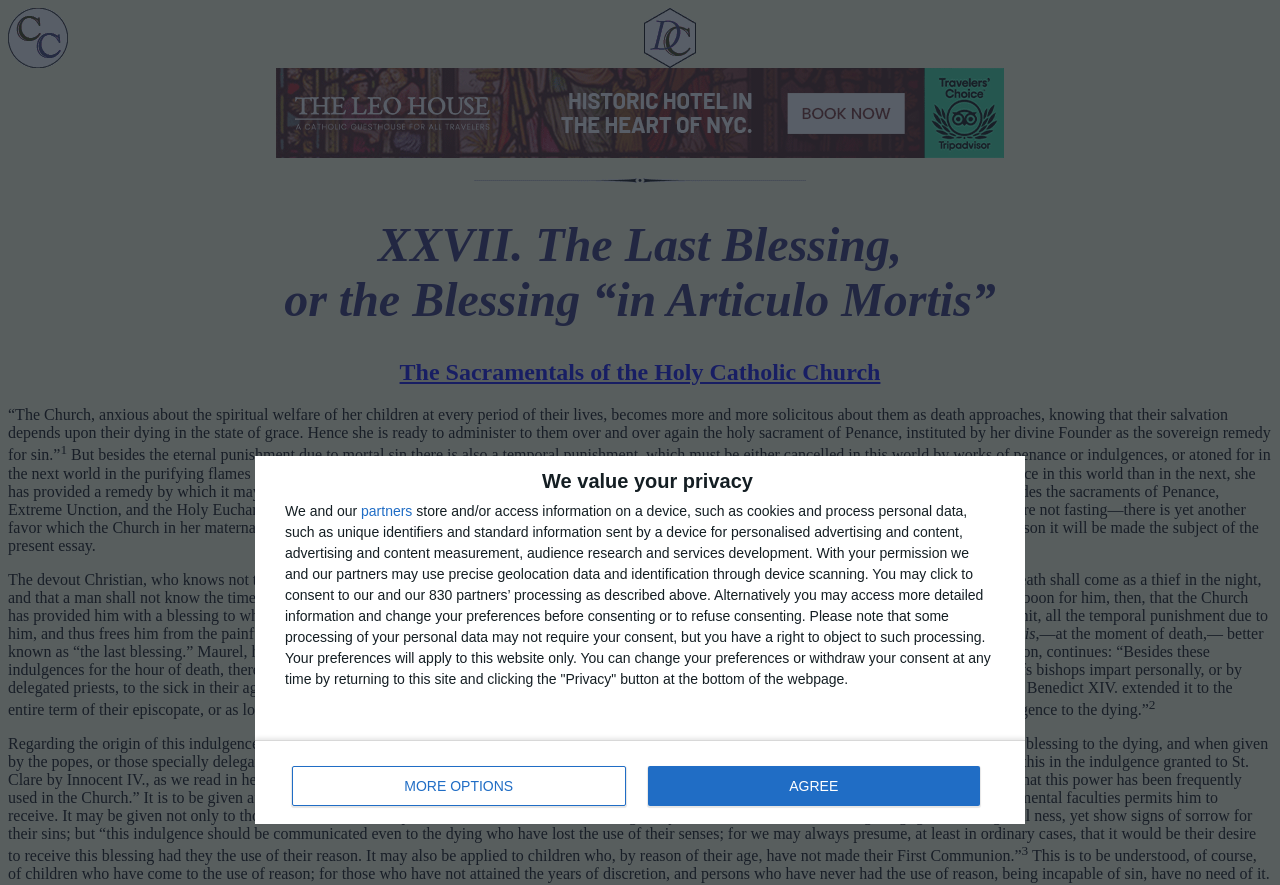What is the main topic of this webpage?
Use the screenshot to answer the question with a single word or phrase.

Catholic Church